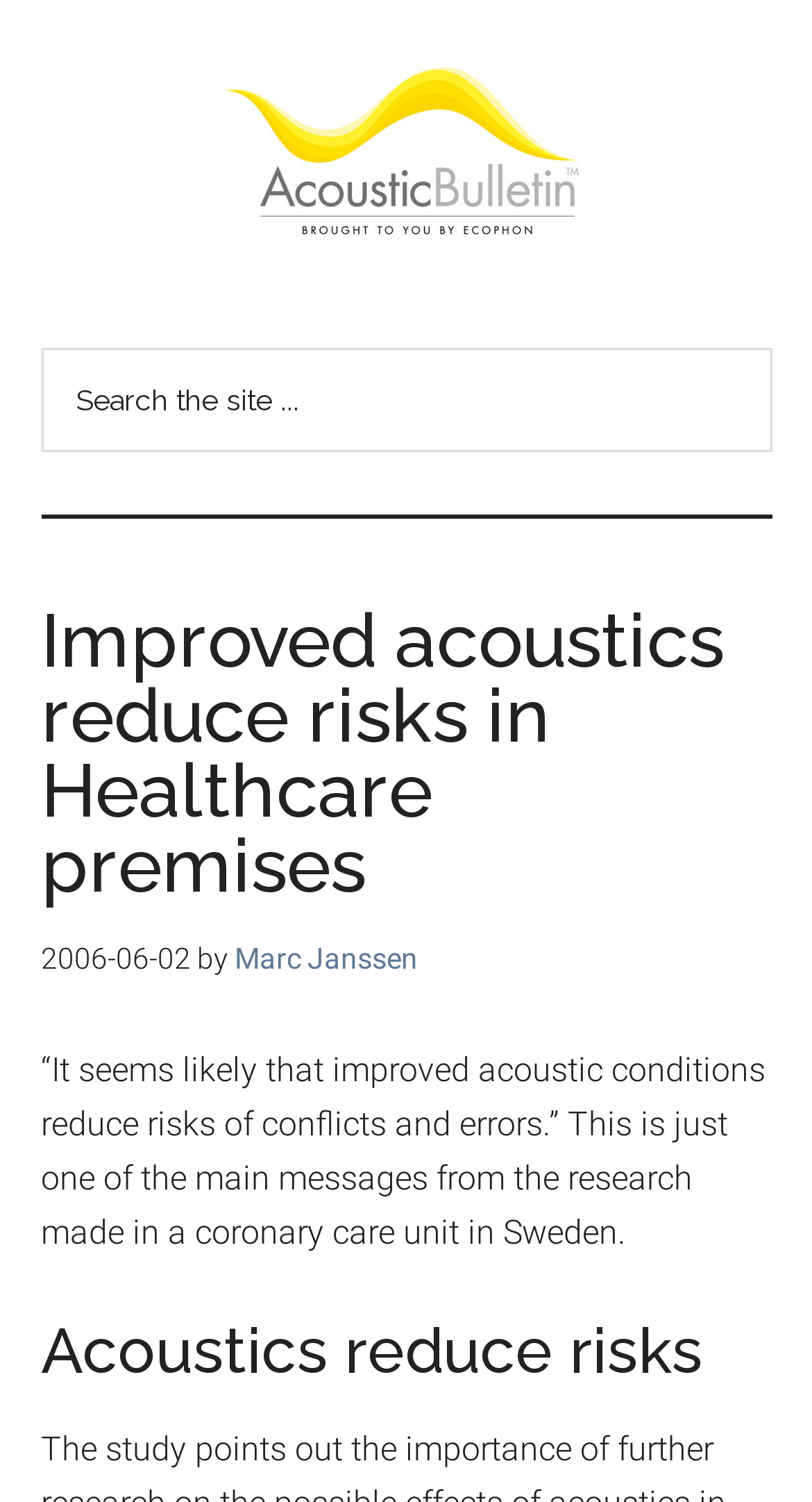Identify the bounding box for the element characterized by the following description: "parent_node: Acoustic Bulletin".

[0.244, 0.042, 0.756, 0.17]